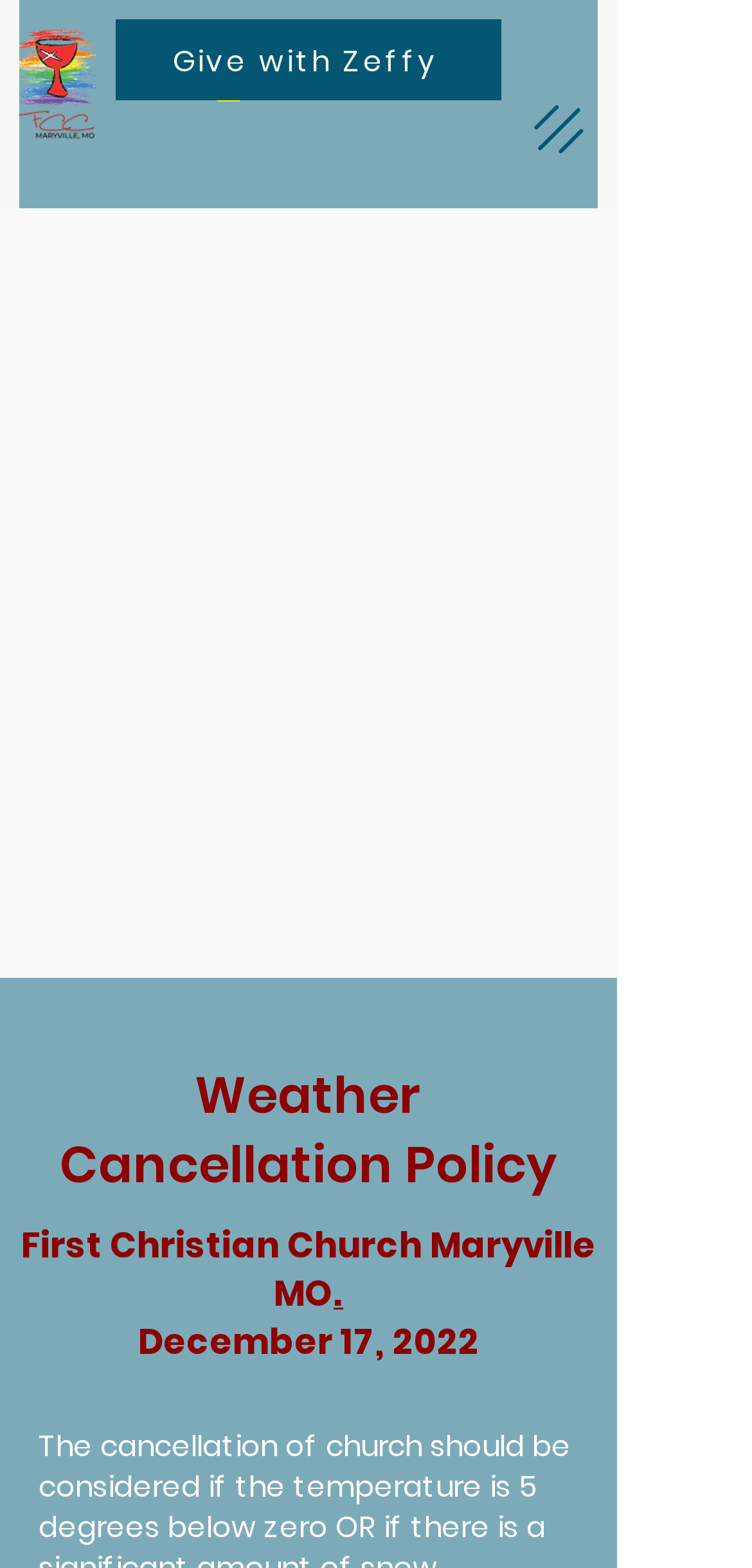Answer briefly with one word or phrase:
What is the name of the church?

First Christian Church